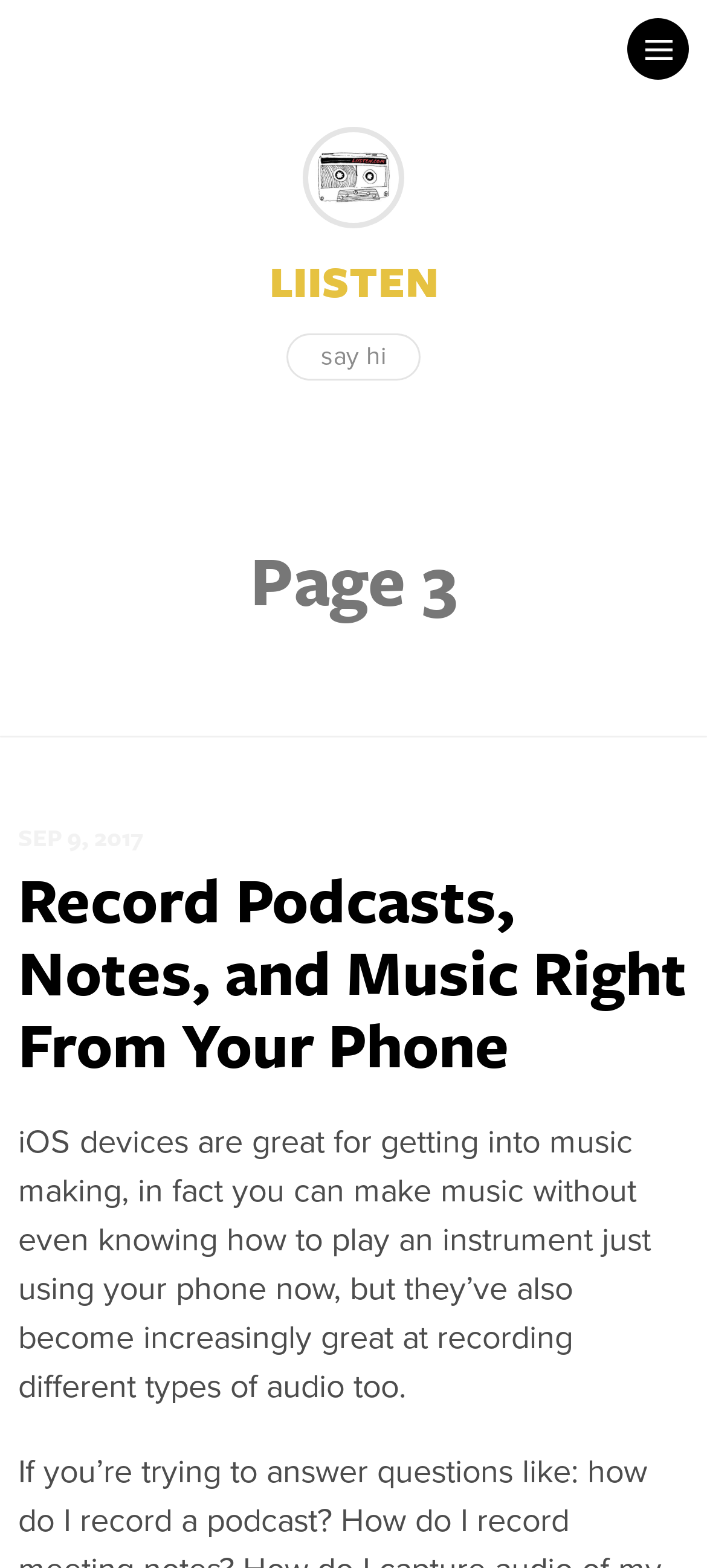Identify the first-level heading on the webpage and generate its text content.

Record Podcasts, Notes, and Music Right From Your Phone